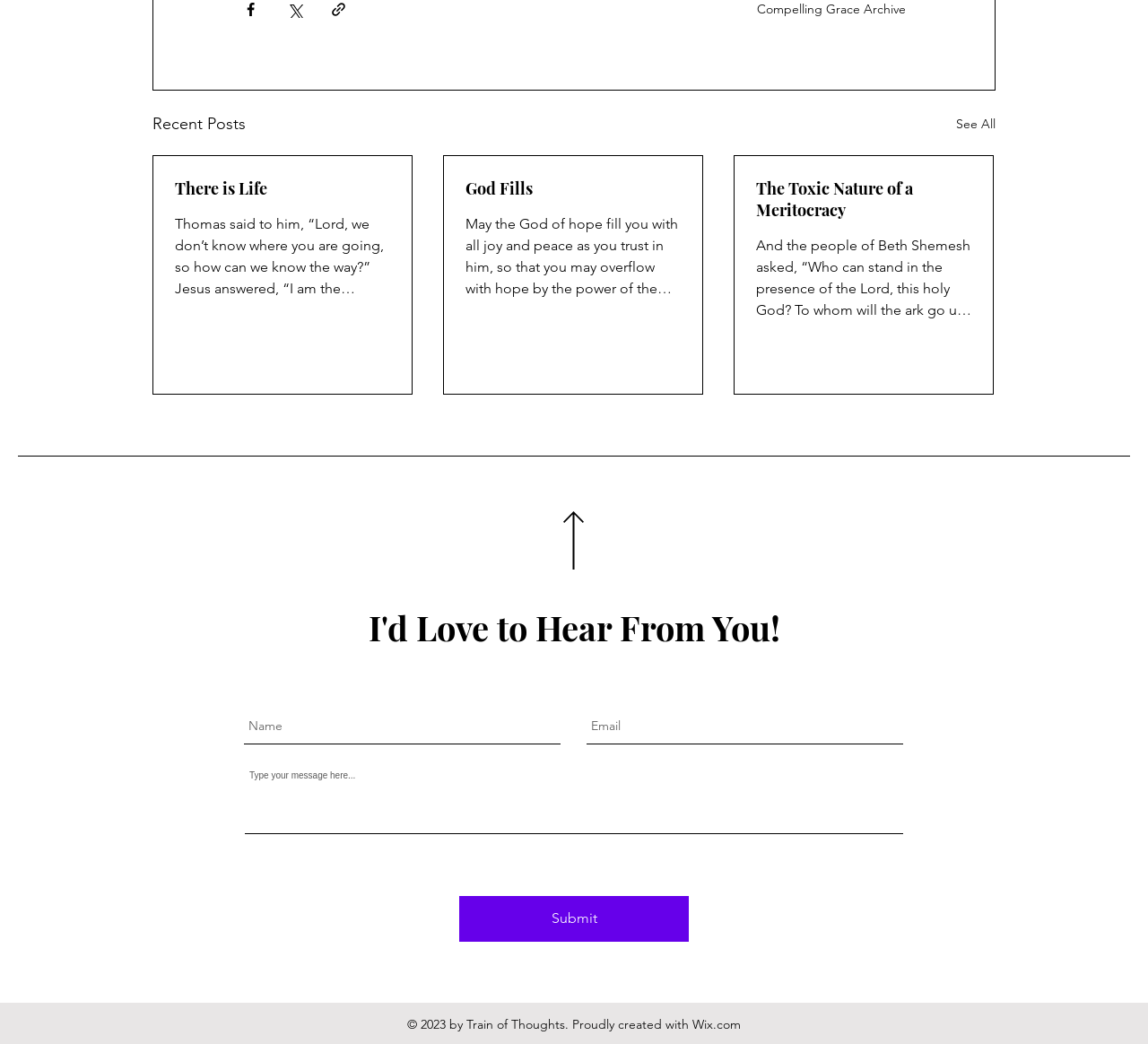Please find the bounding box coordinates of the element that must be clicked to perform the given instruction: "Read the article 'There is Life'". The coordinates should be four float numbers from 0 to 1, i.e., [left, top, right, bottom].

[0.152, 0.17, 0.34, 0.191]